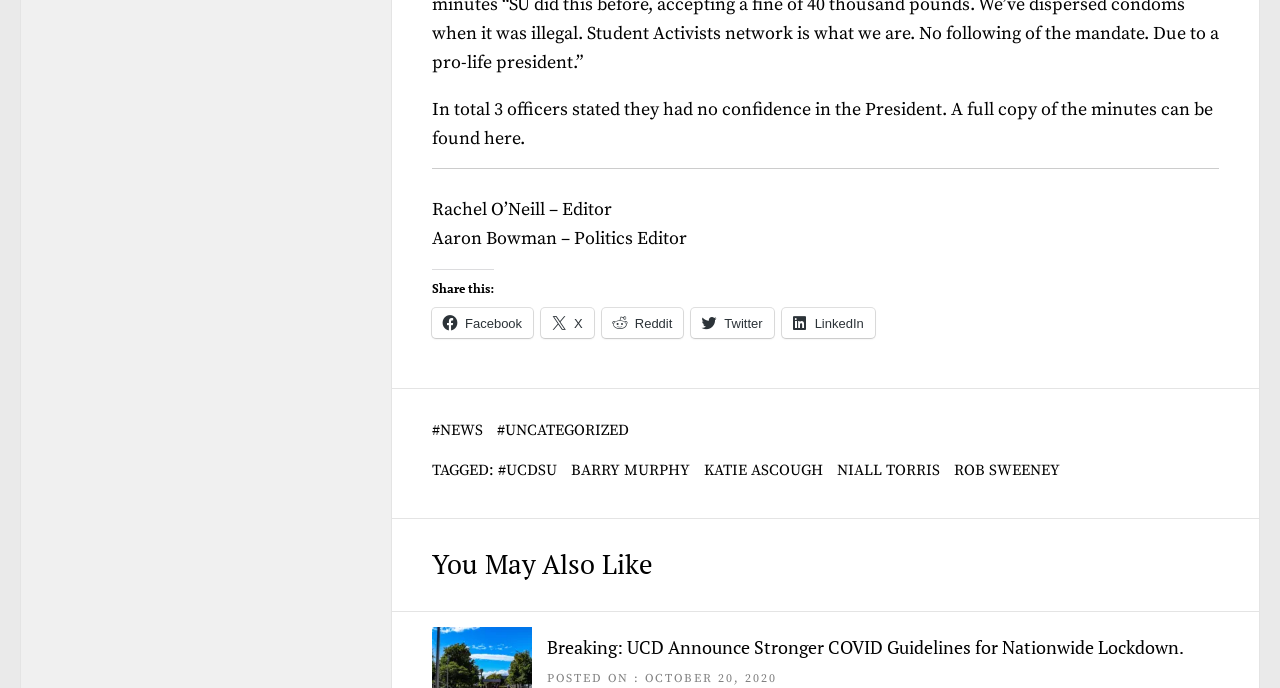What is the name of the Politics Editor?
Look at the image and respond with a one-word or short phrase answer.

Aaron Bowman